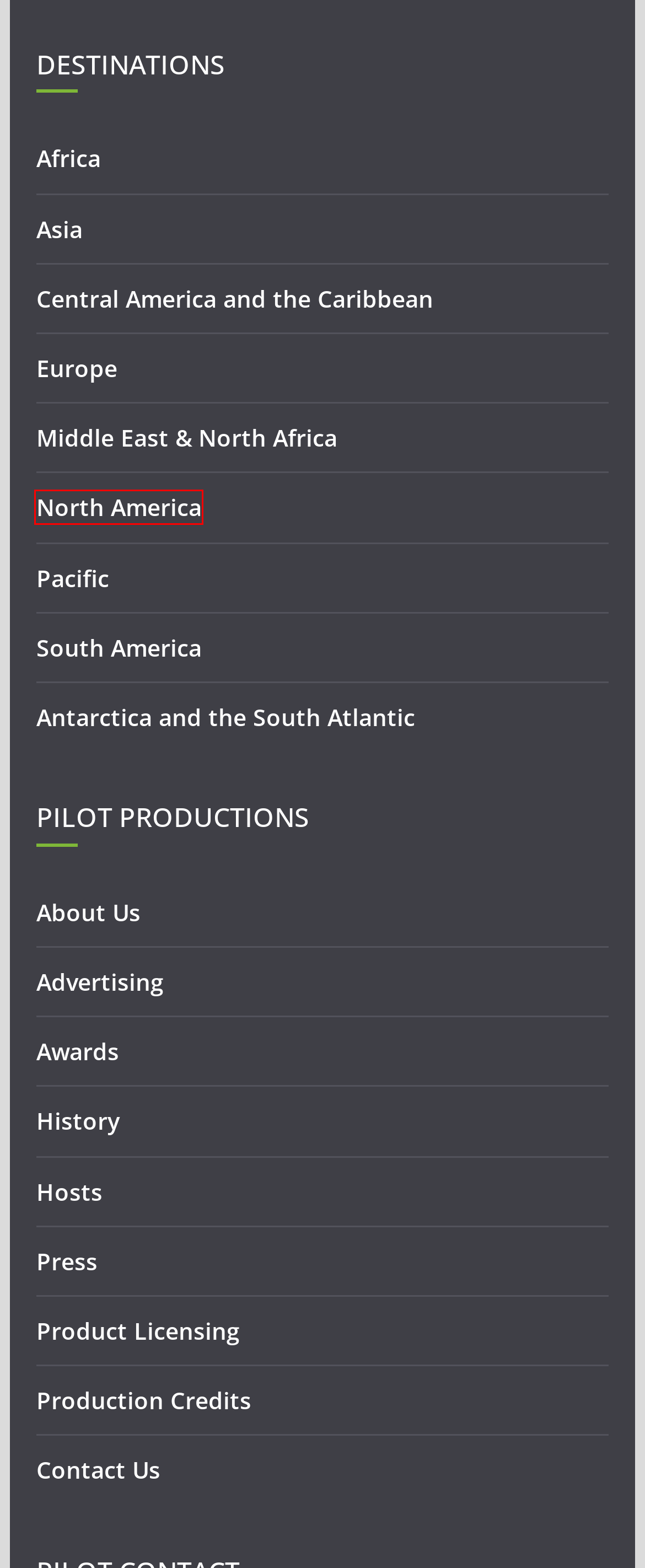Examine the screenshot of the webpage, noting the red bounding box around a UI element. Pick the webpage description that best matches the new page after the element in the red bounding box is clicked. Here are the candidates:
A. Awards - PILOT GUIDES
B. Press - PILOT GUIDES
C. North America - PILOT GUIDES
D. Middle East & North Africa - PILOT GUIDES
E. Pacific - PILOT GUIDES
F. Contact Us - PILOT GUIDES
G. Hosts - PILOT GUIDES
H. Asia - PILOT GUIDES

C